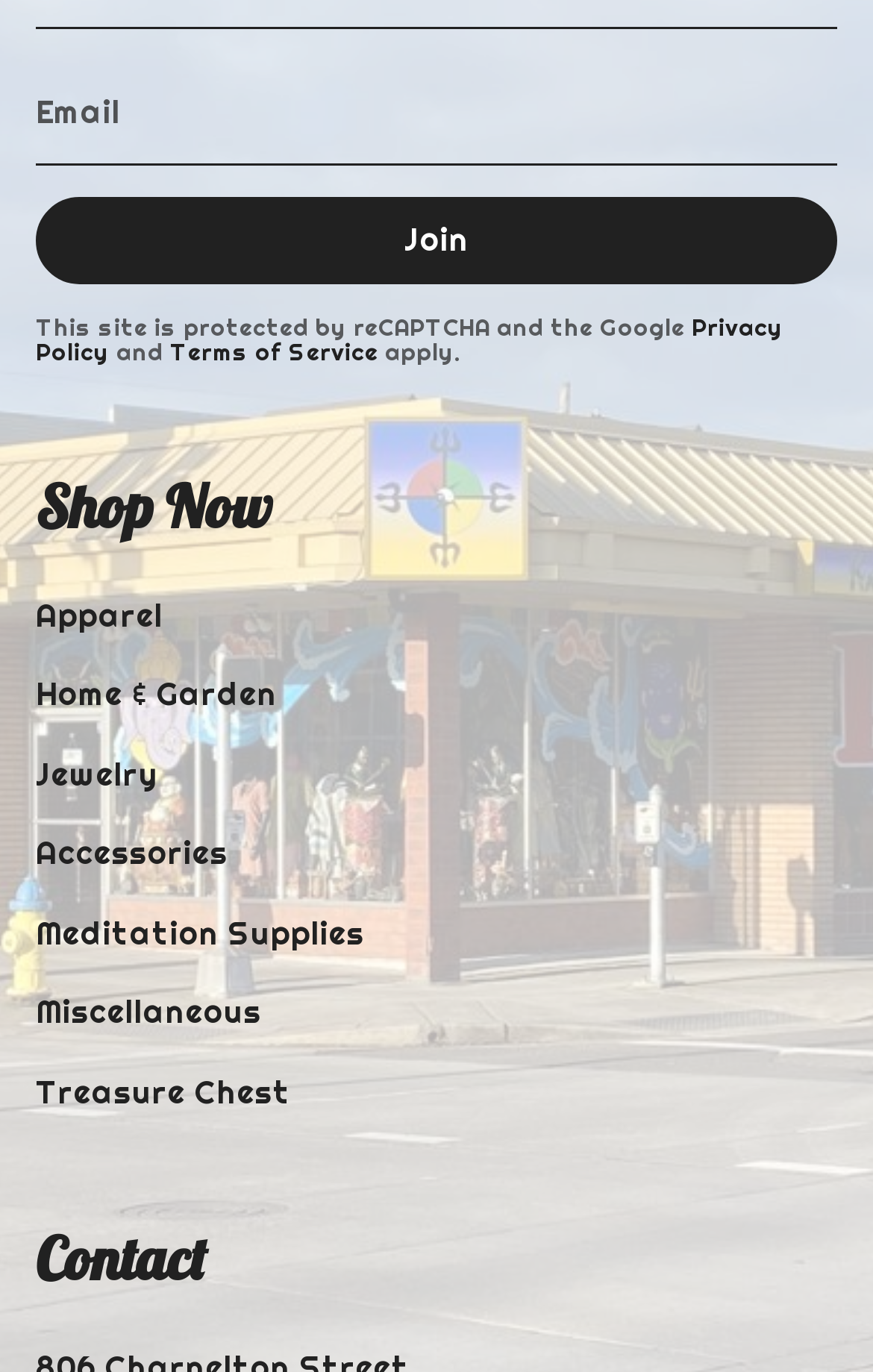Use a single word or phrase to answer this question: 
What is the city of the contact address?

Eugene